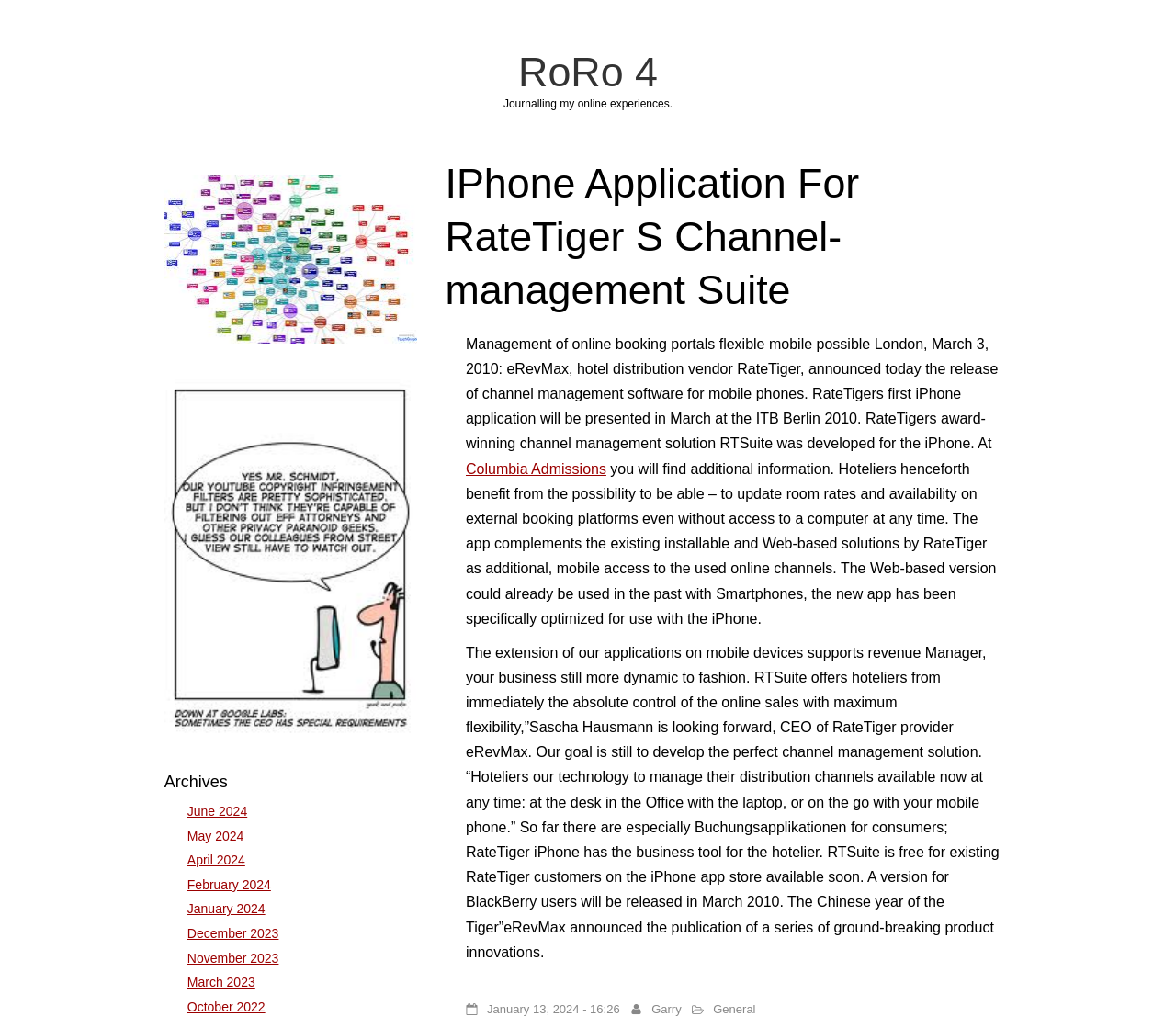Please find the bounding box for the UI element described by: "December 2023".

[0.159, 0.911, 0.237, 0.925]